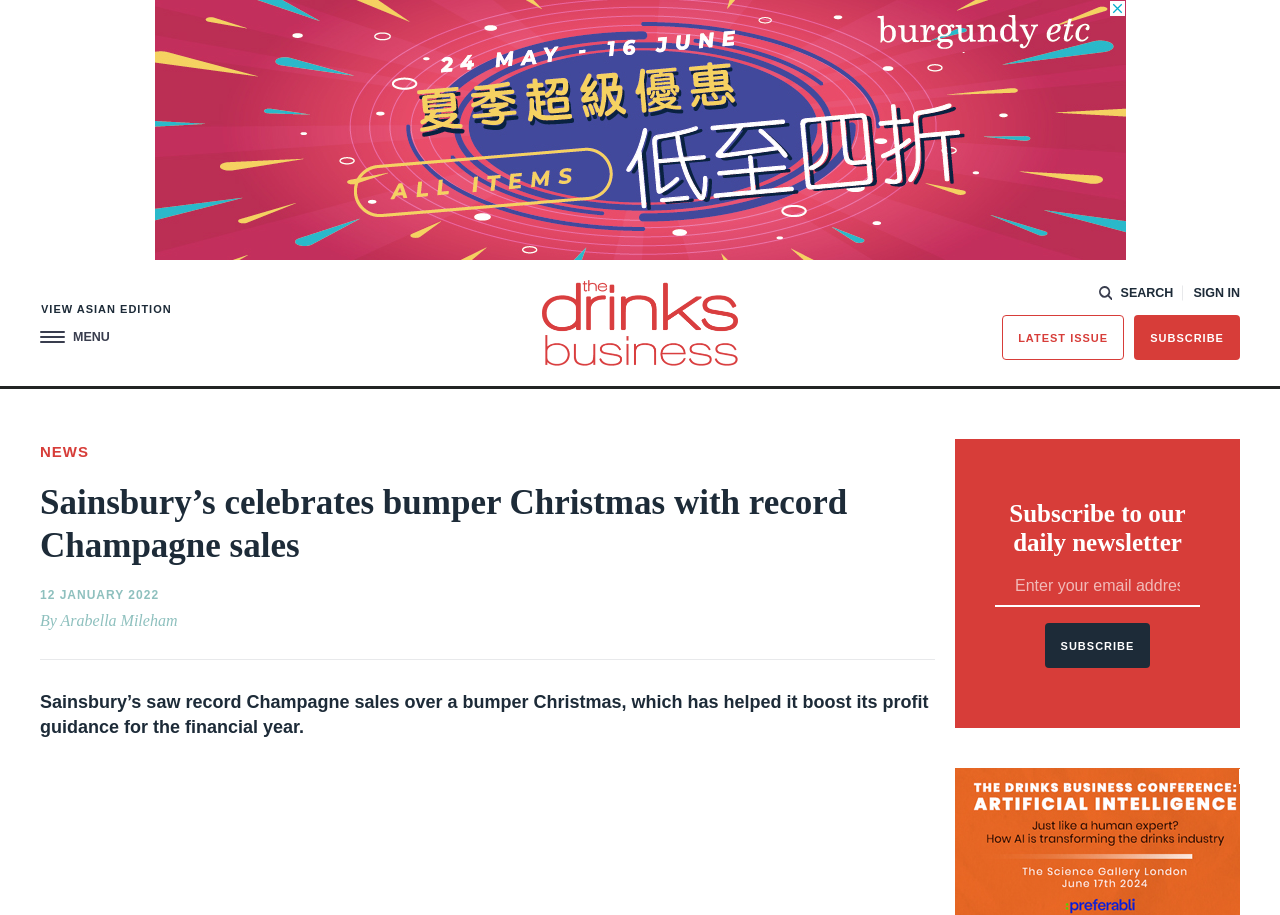From the element description: "Privacy Policy", extract the bounding box coordinates of the UI element. The coordinates should be expressed as four float numbers between 0 and 1, in the order [left, top, right, bottom].

None